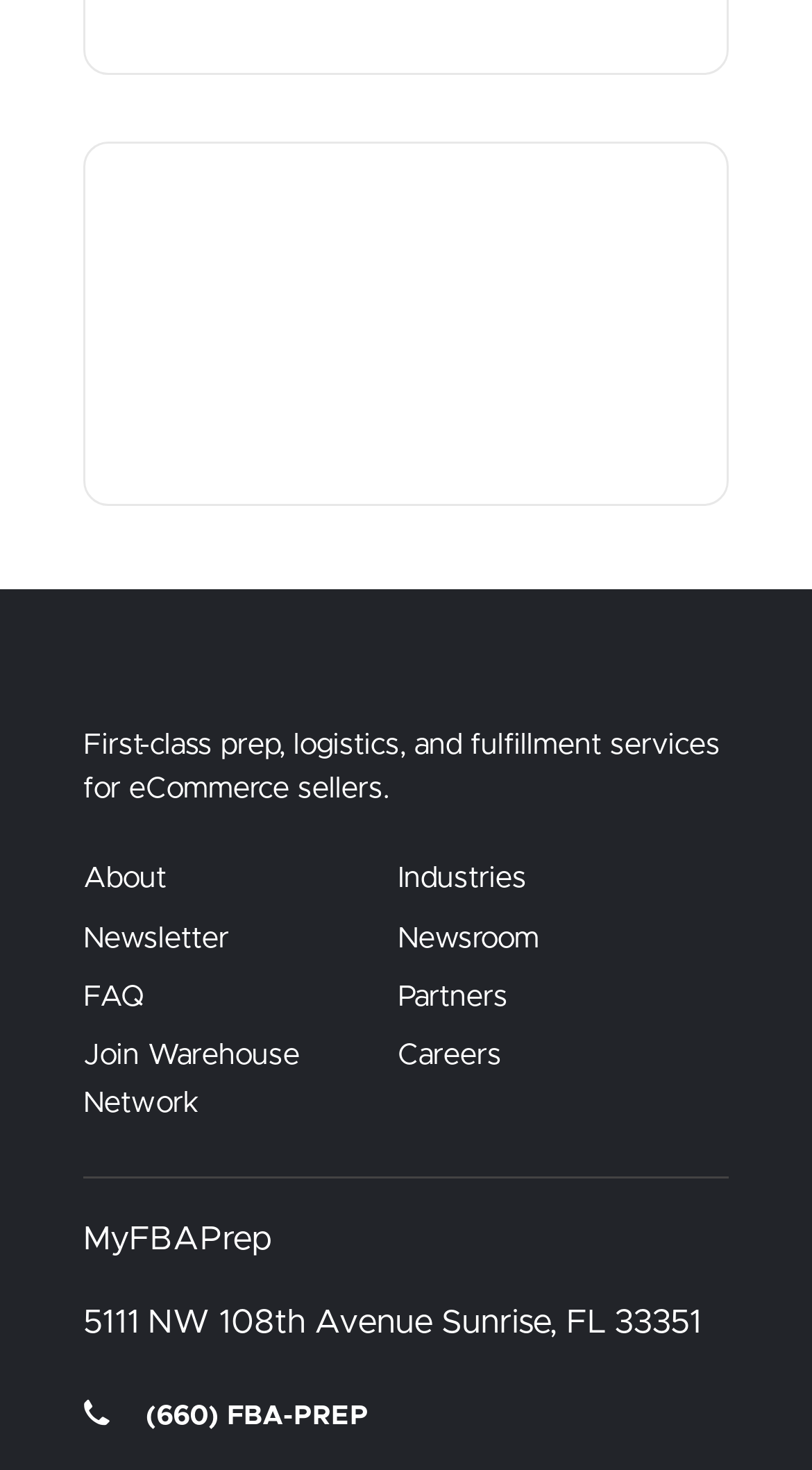How many links are there in the footer?
Can you give a detailed and elaborate answer to the question?

The footer section of the webpage contains several links, including 'About', 'Industries', 'Newsletter', 'Newsroom', 'FAQ', 'Partners', 'Join Warehouse Network', 'Careers', and four social media links. Counting these links, there are a total of 11 links in the footer.